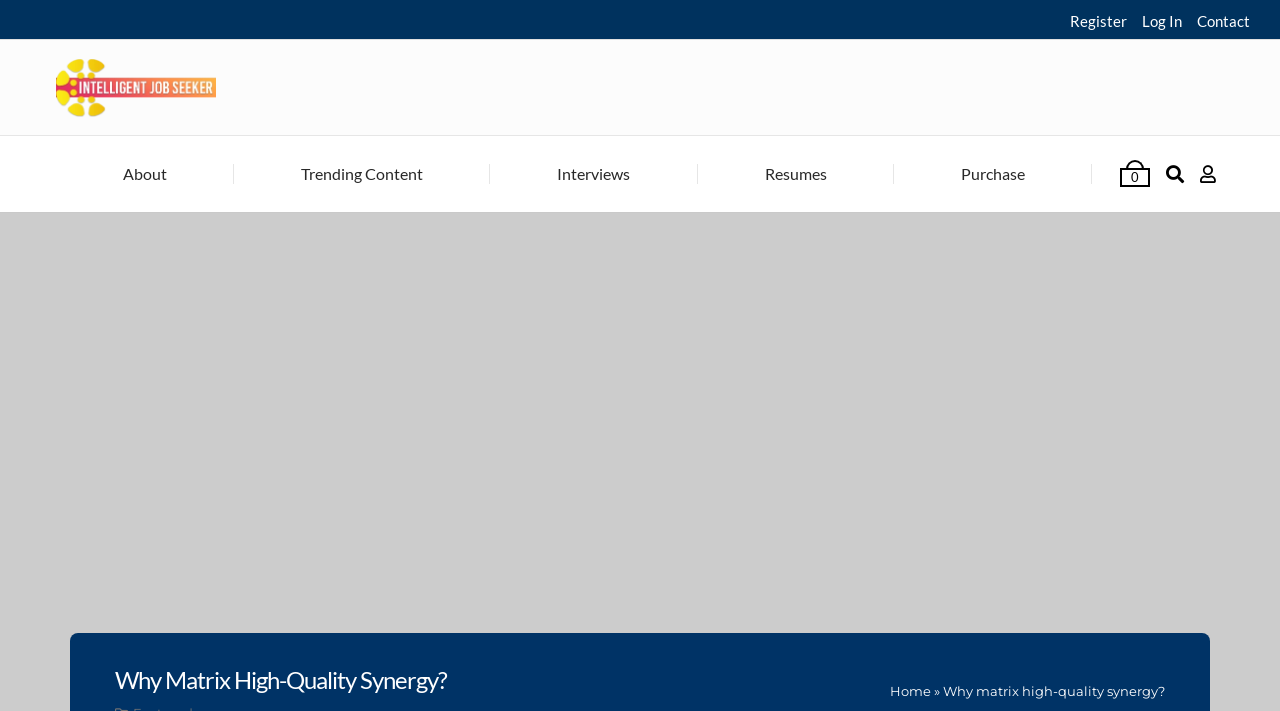Using the elements shown in the image, answer the question comprehensively: What is the purpose of the 'Home' link?

The 'Home' link is located at the bottom of the webpage, and it's a common feature on many websites. This link allows users to navigate back to the homepage of the website, providing easy access to the main content and features.